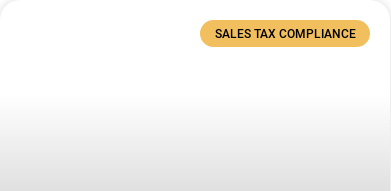List and describe all the prominent features within the image.

The image features a prominent button labeled "SALES TAX COMPLIANCE," which is designed to highlight an important topic related to business practices. This button is visually engaging, set against a clean, minimalist background that directs the viewer's attention to the message it conveys. The context suggests that it is associated with an article or resource focused on the intricacies of sales tax compliance, underscoring its importance for business owners navigating tax regulations. This imagery aims to encourage users to delve deeper into the subject matter and understand the crucial aspects of sales tax compliance for effective business management.